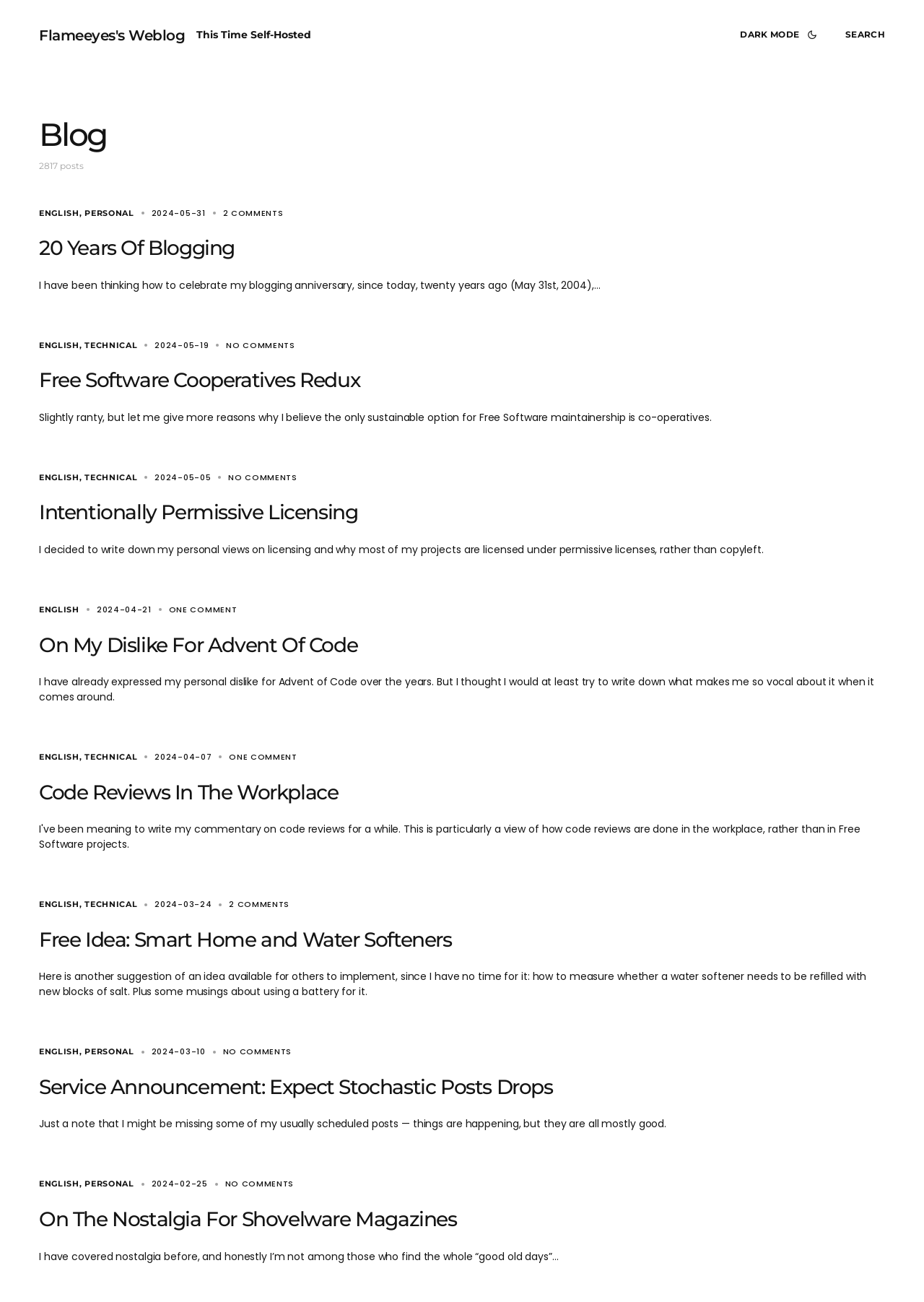Predict the bounding box of the UI element based on the description: "Intentionally Permissive Licensing". The coordinates should be four float numbers between 0 and 1, formatted as [left, top, right, bottom].

[0.042, 0.384, 0.387, 0.403]